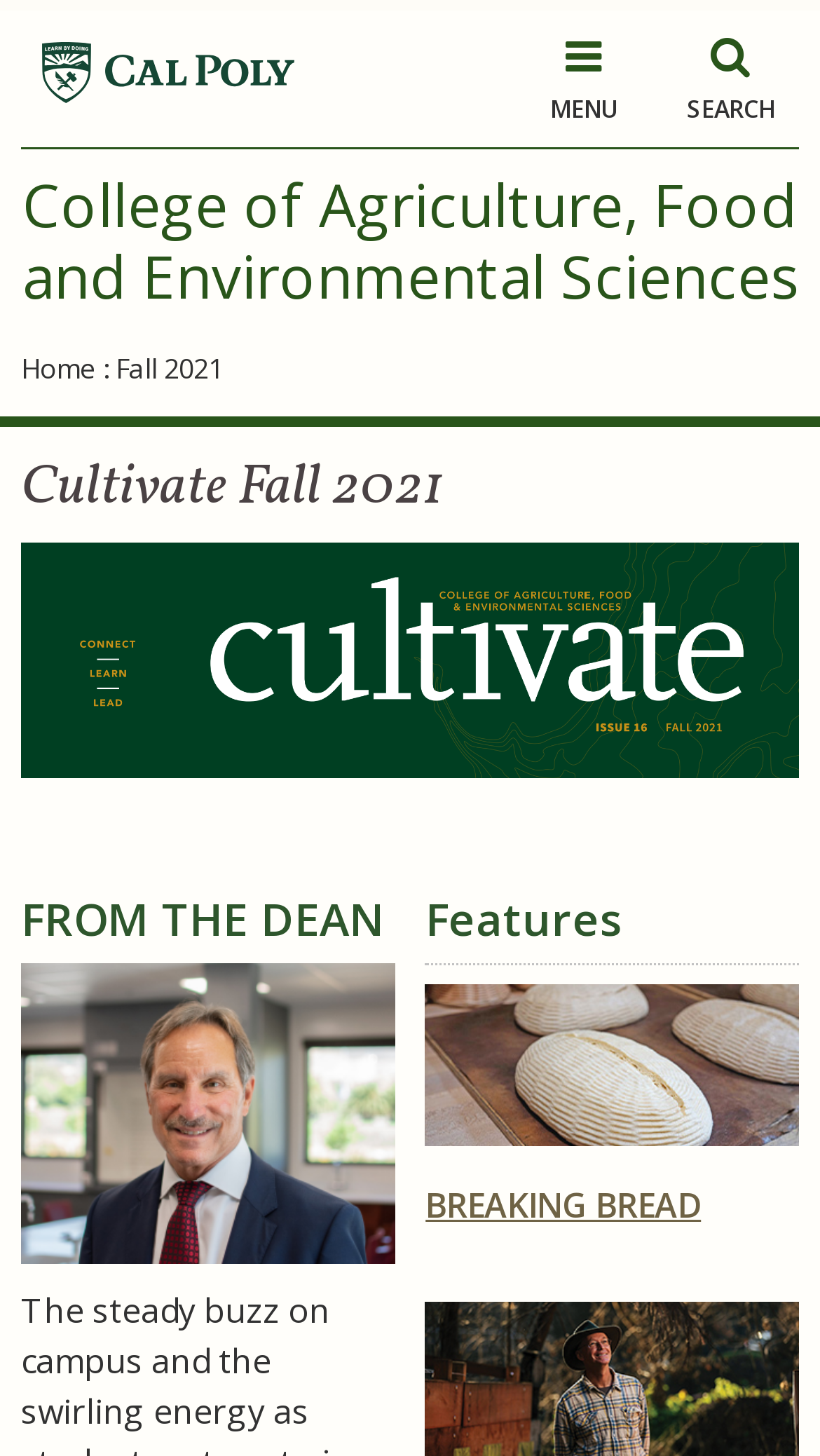Determine the bounding box for the HTML element described here: "Home". The coordinates should be given as [left, top, right, bottom] with each number being a float between 0 and 1.

None